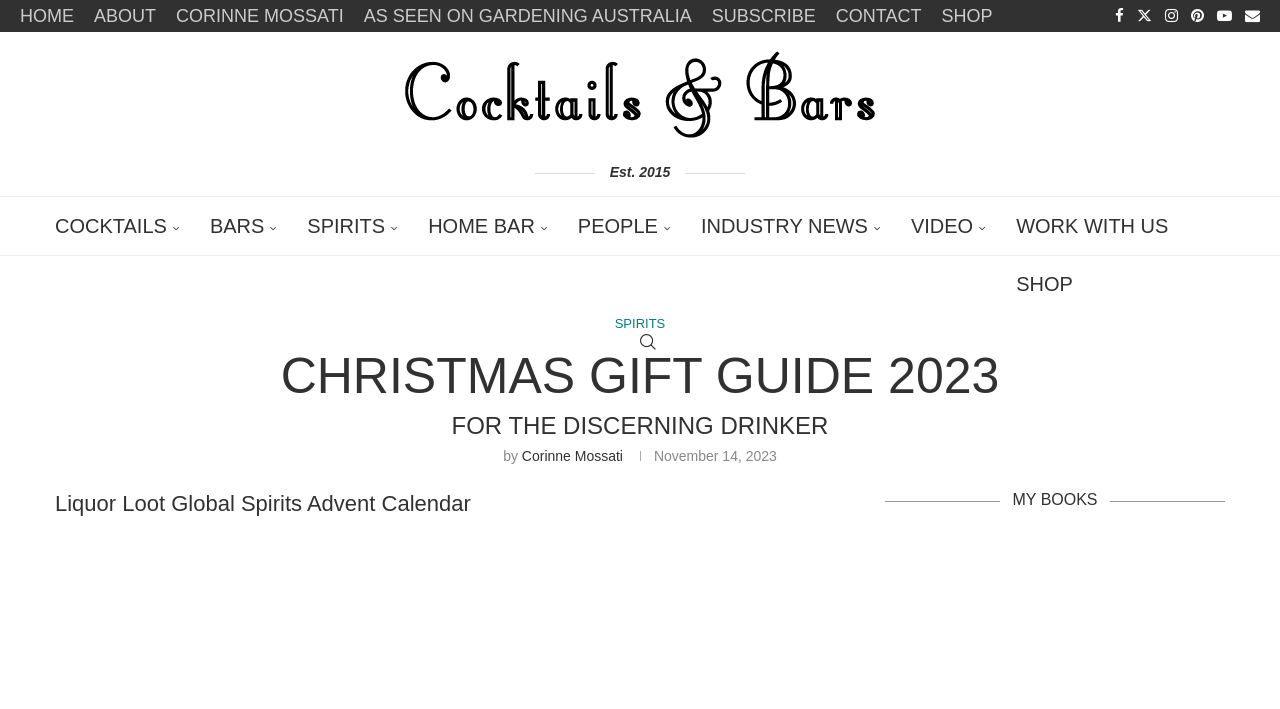Determine the bounding box of the UI component based on this description: "Corinne Mossati". The bounding box coordinates should be four float values between 0 and 1, i.e., [left, top, right, bottom].

[0.408, 0.633, 0.487, 0.655]